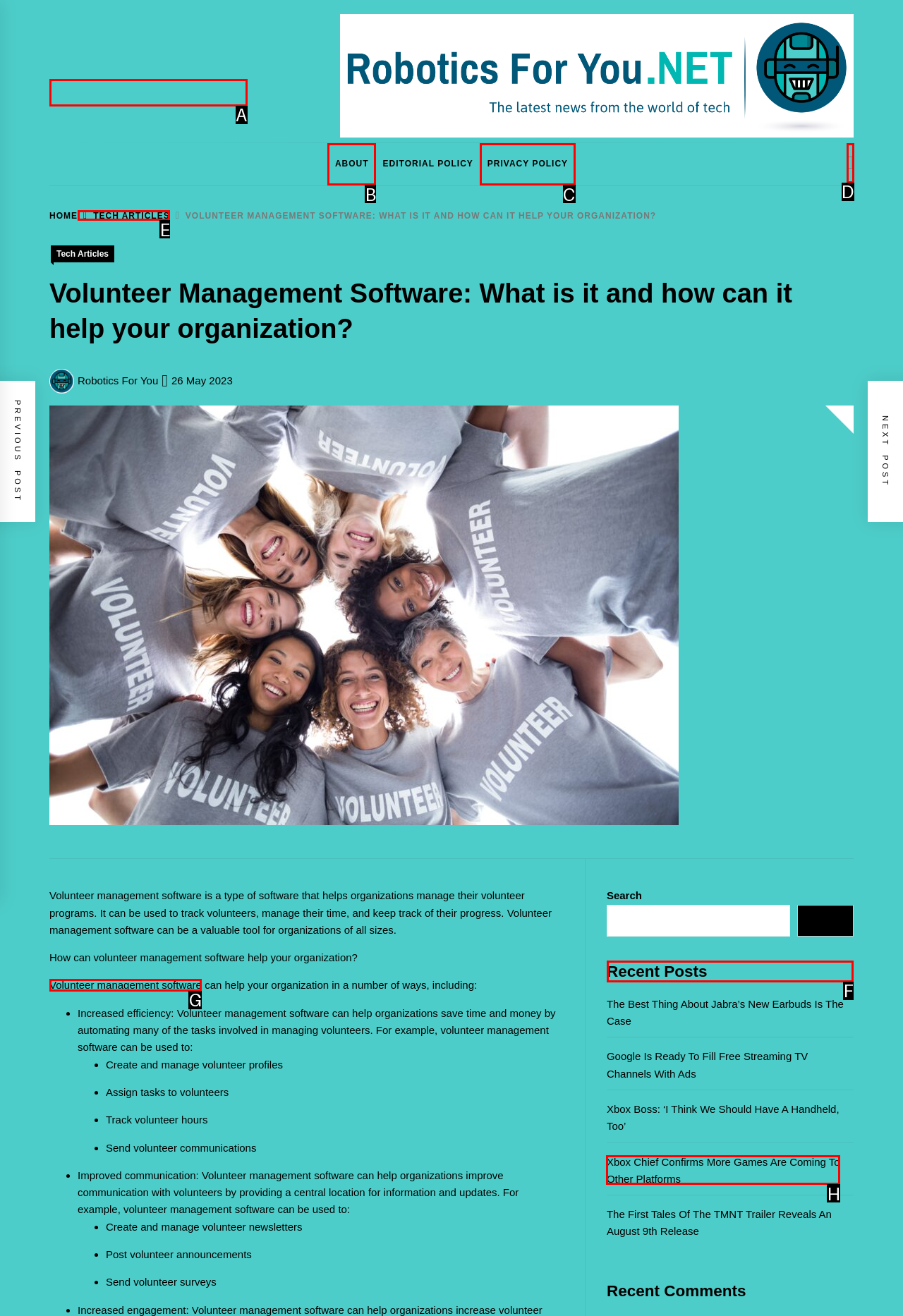Decide which letter you need to select to fulfill the task: Check recent posts
Answer with the letter that matches the correct option directly.

F